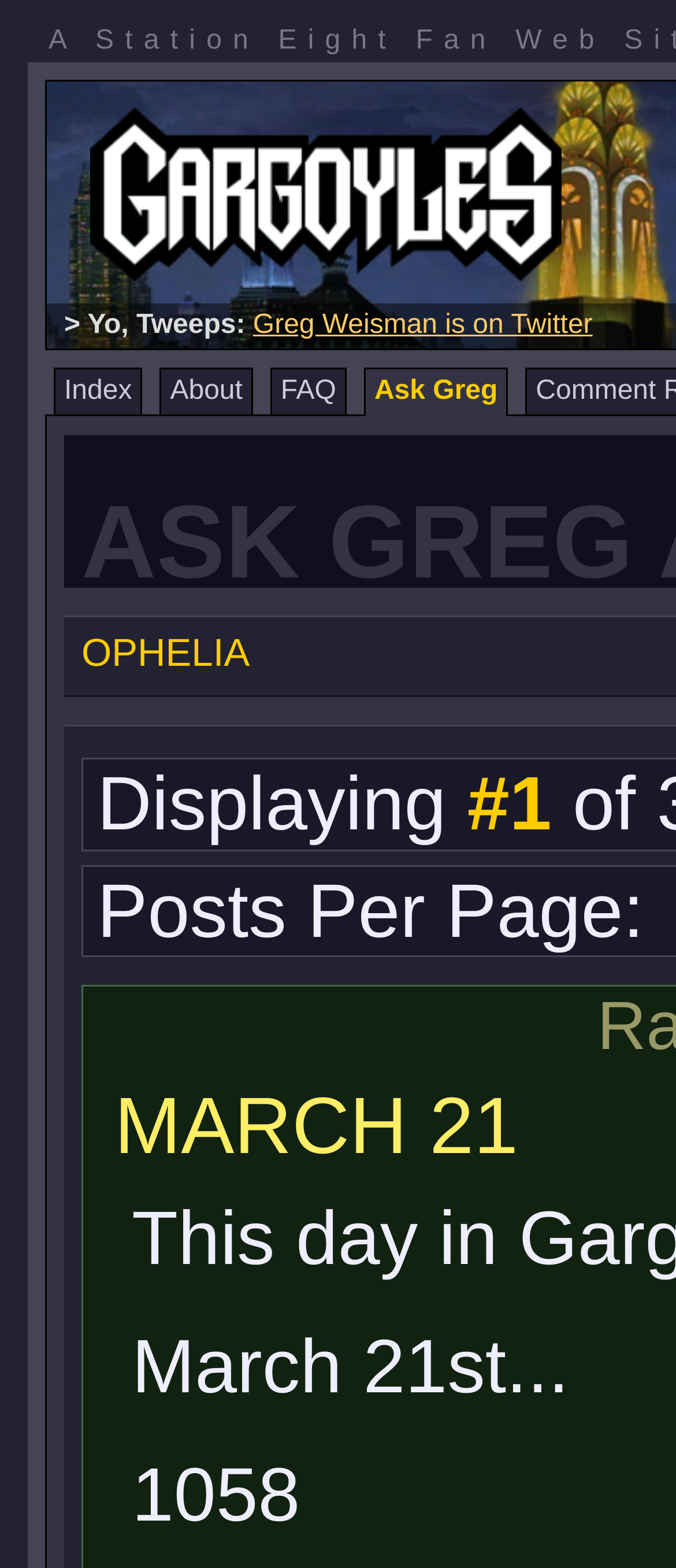Given the description "Ask Greg", provide the bounding box coordinates of the corresponding UI element.

[0.538, 0.234, 0.752, 0.265]